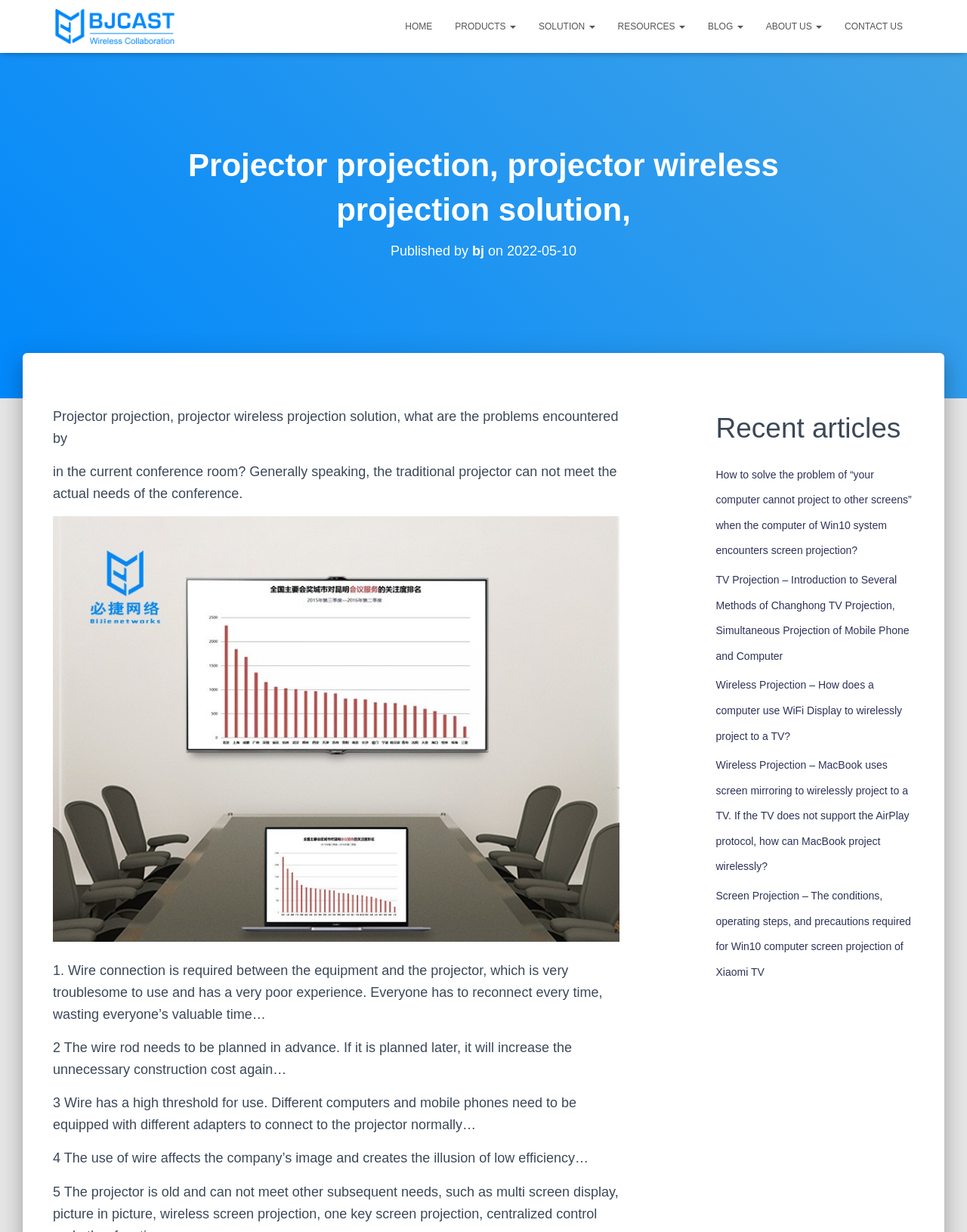What is the main topic of this webpage?
Use the screenshot to answer the question with a single word or phrase.

Projector projection